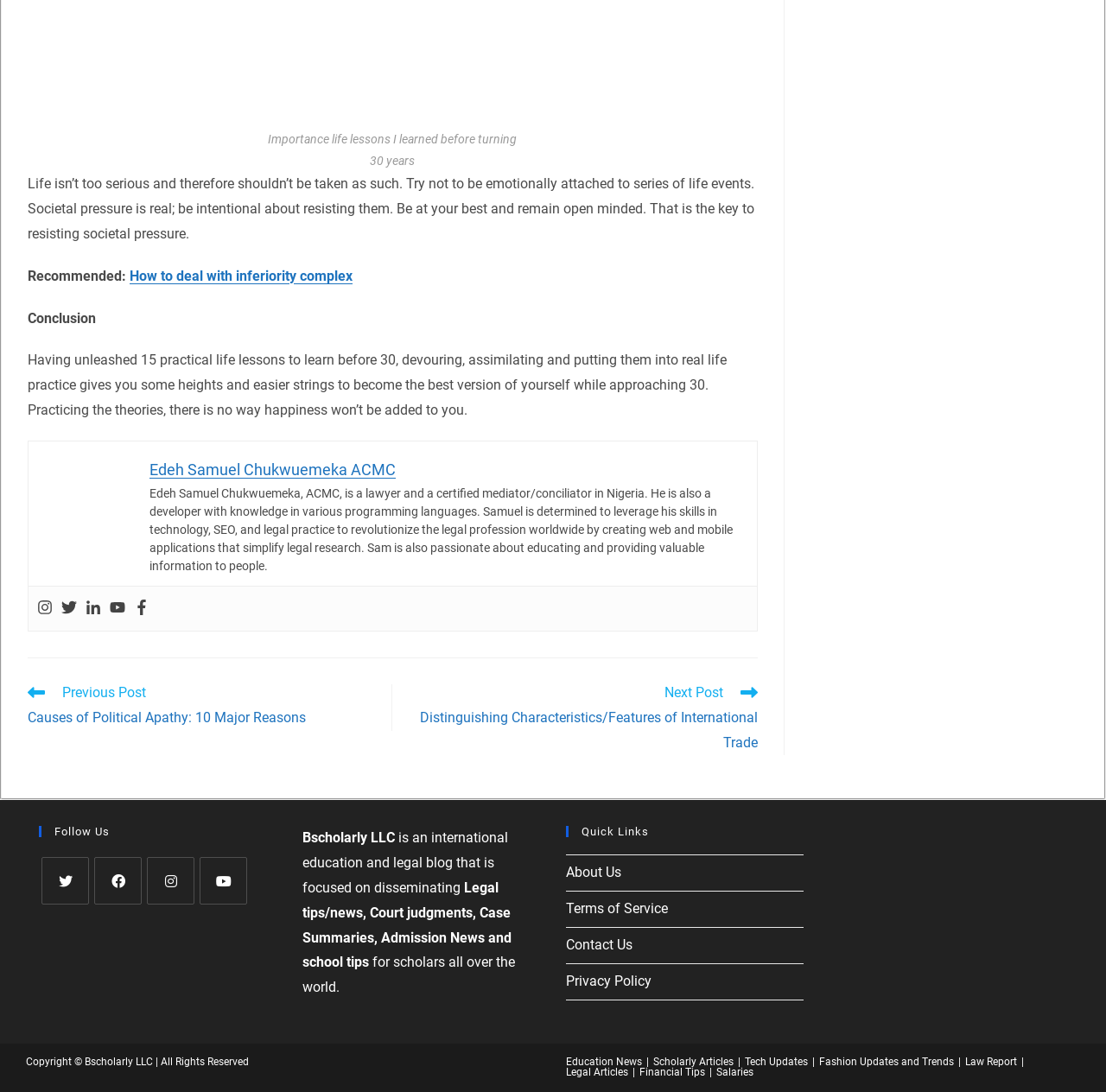Identify the bounding box of the UI element described as follows: "Fashion Updates and Trends". Provide the coordinates as four float numbers in the range of 0 to 1 [left, top, right, bottom].

[0.741, 0.967, 0.862, 0.978]